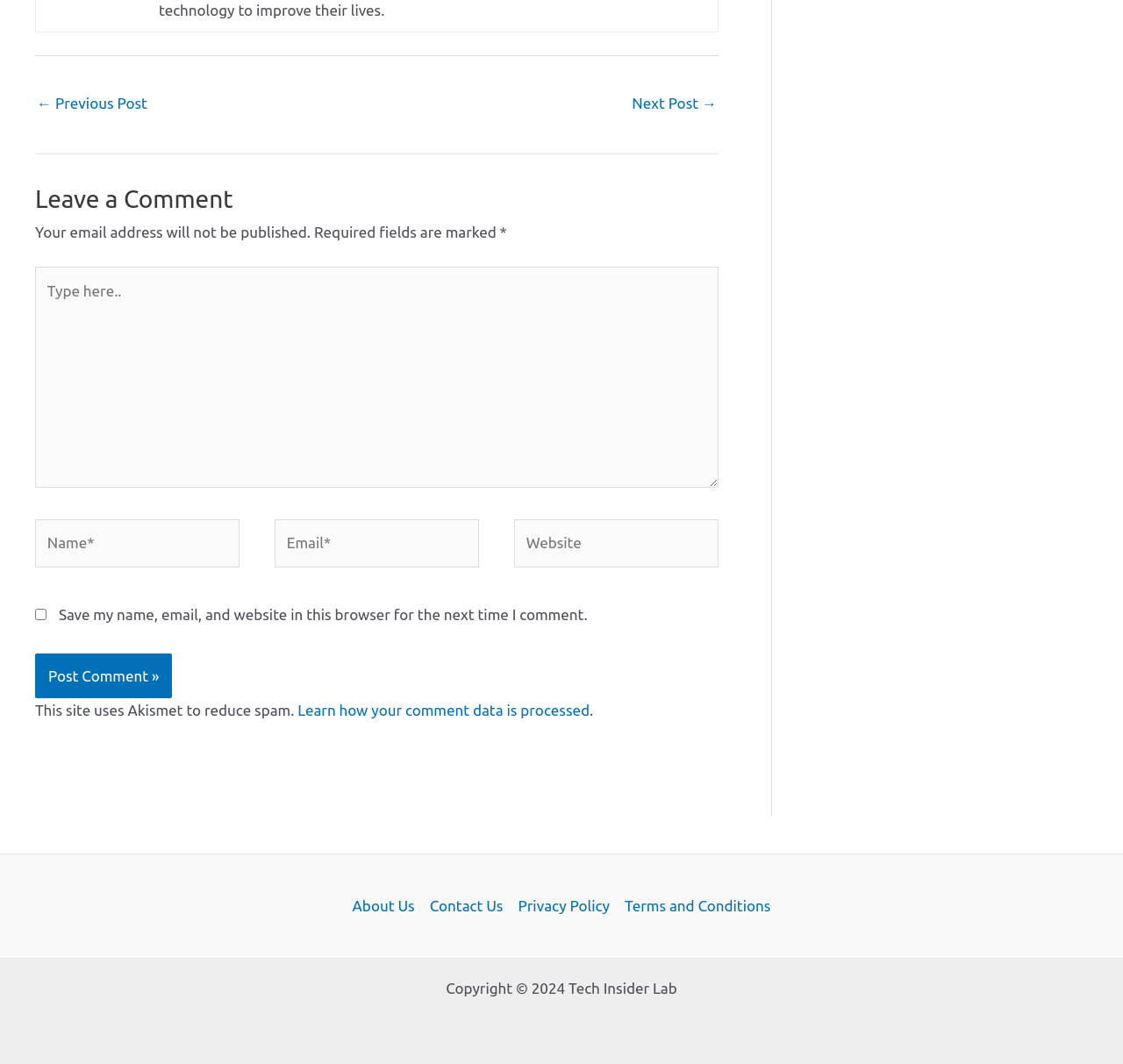Identify the bounding box coordinates for the element you need to click to achieve the following task: "Leave a comment". Provide the bounding box coordinates as four float numbers between 0 and 1, in the form [left, top, right, bottom].

[0.031, 0.145, 0.64, 0.207]